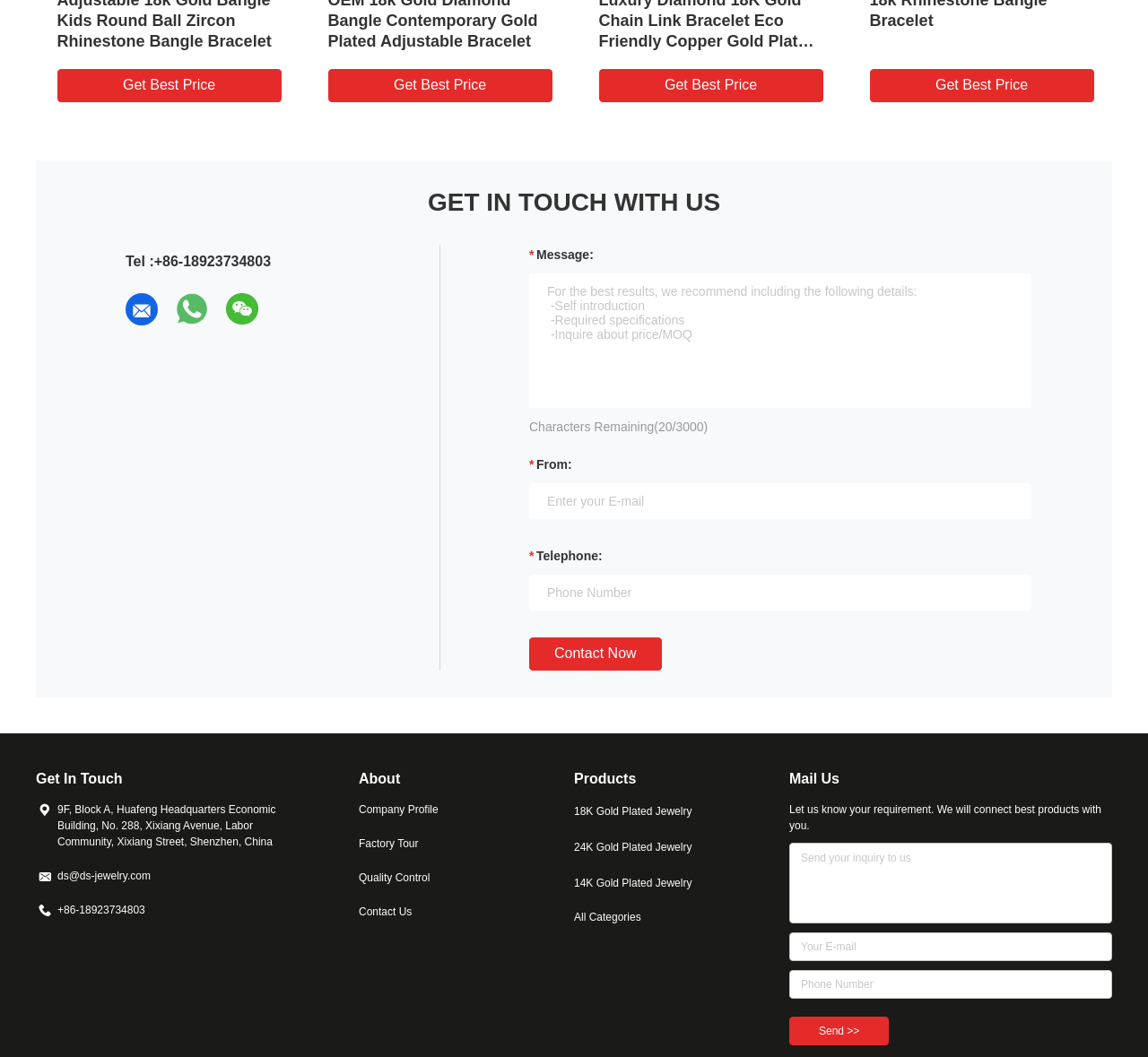What is the maximum number of characters allowed in the message textbox?
Using the image as a reference, answer the question with a short word or phrase.

3000